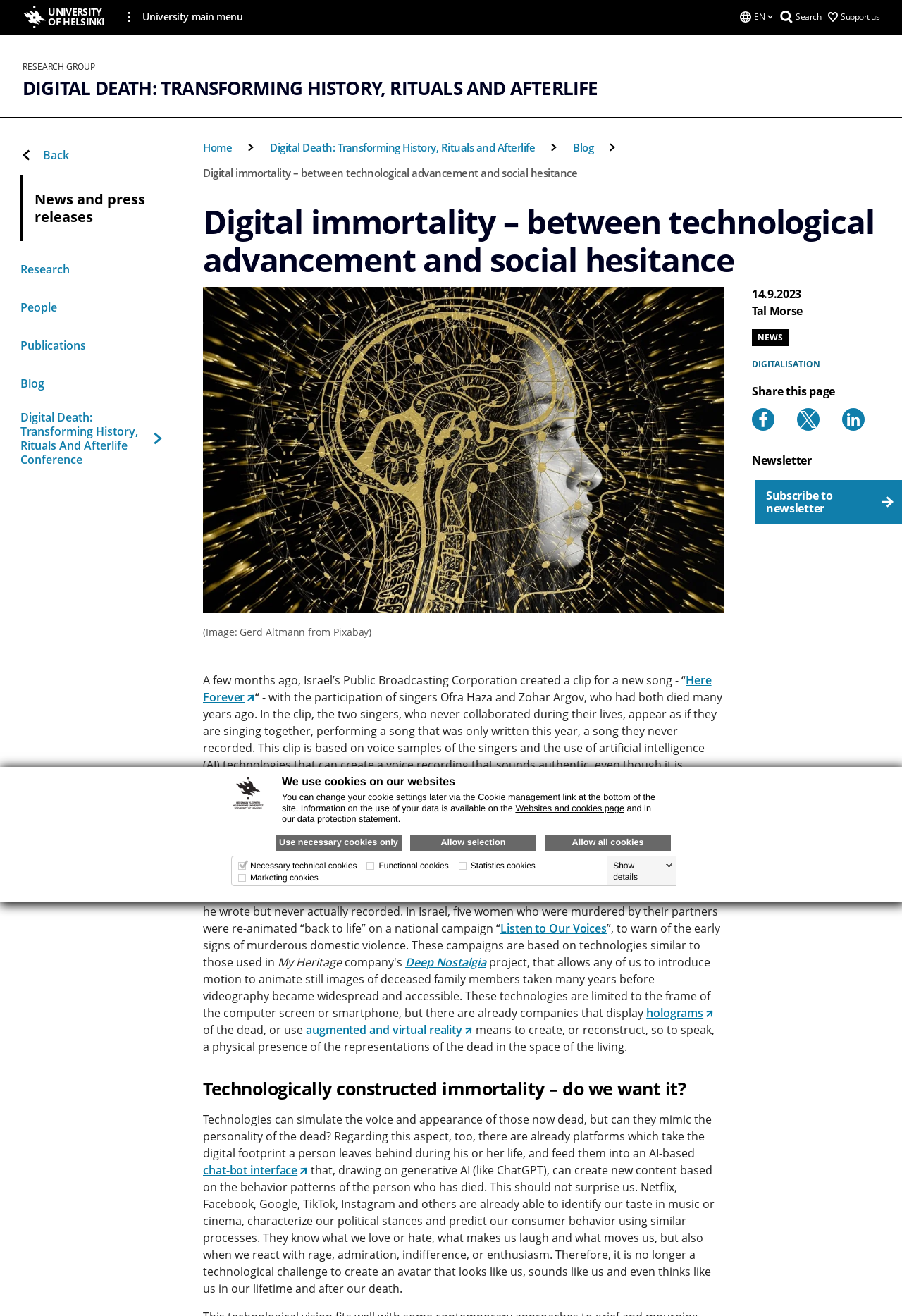Please locate the bounding box coordinates of the element that should be clicked to achieve the given instruction: "Learn more about Here Forever".

[0.225, 0.511, 0.789, 0.536]